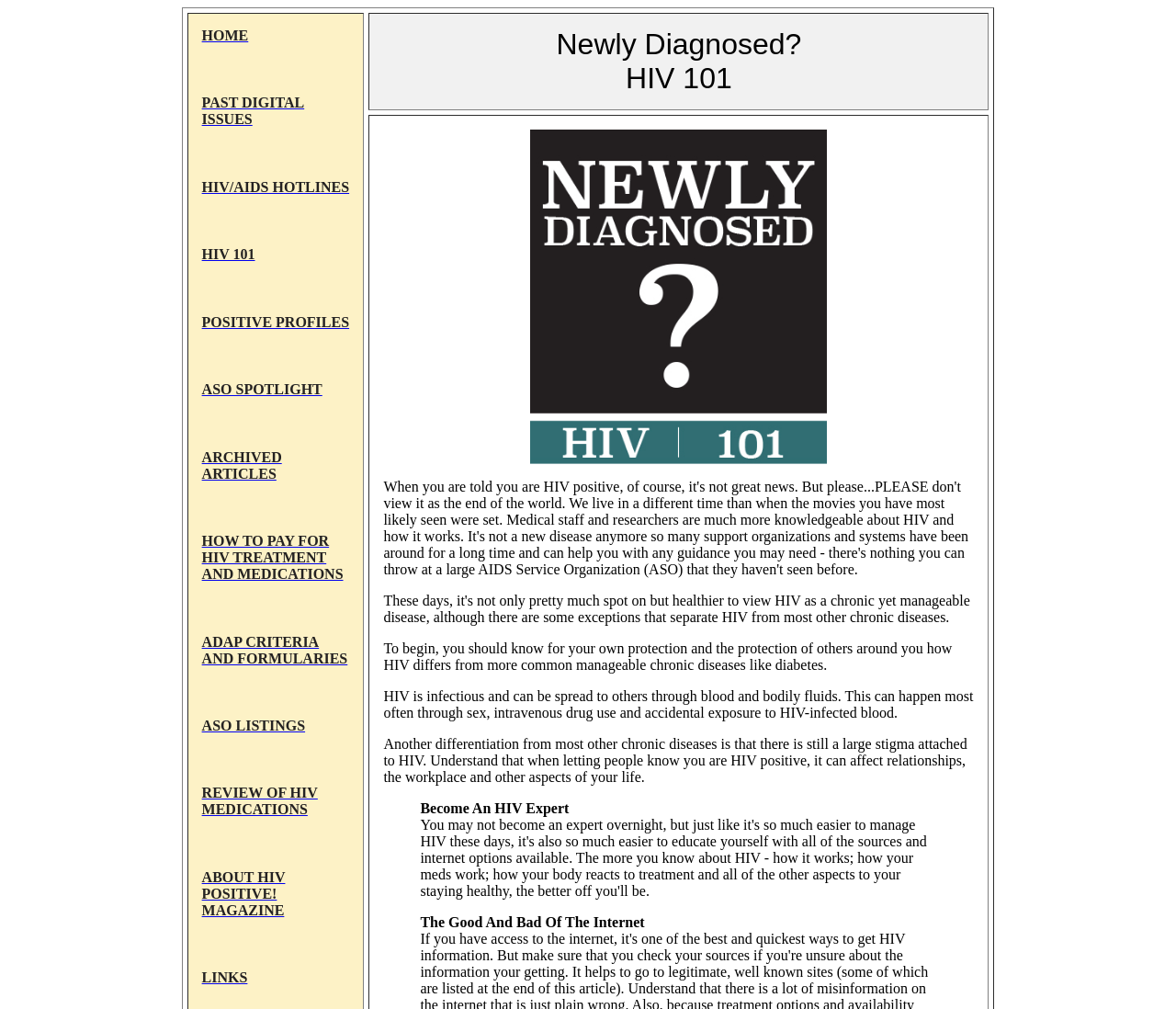Determine the bounding box coordinates of the clickable area required to perform the following instruction: "Explore ASO LISTINGS". The coordinates should be represented as four float numbers between 0 and 1: [left, top, right, bottom].

[0.172, 0.709, 0.259, 0.728]